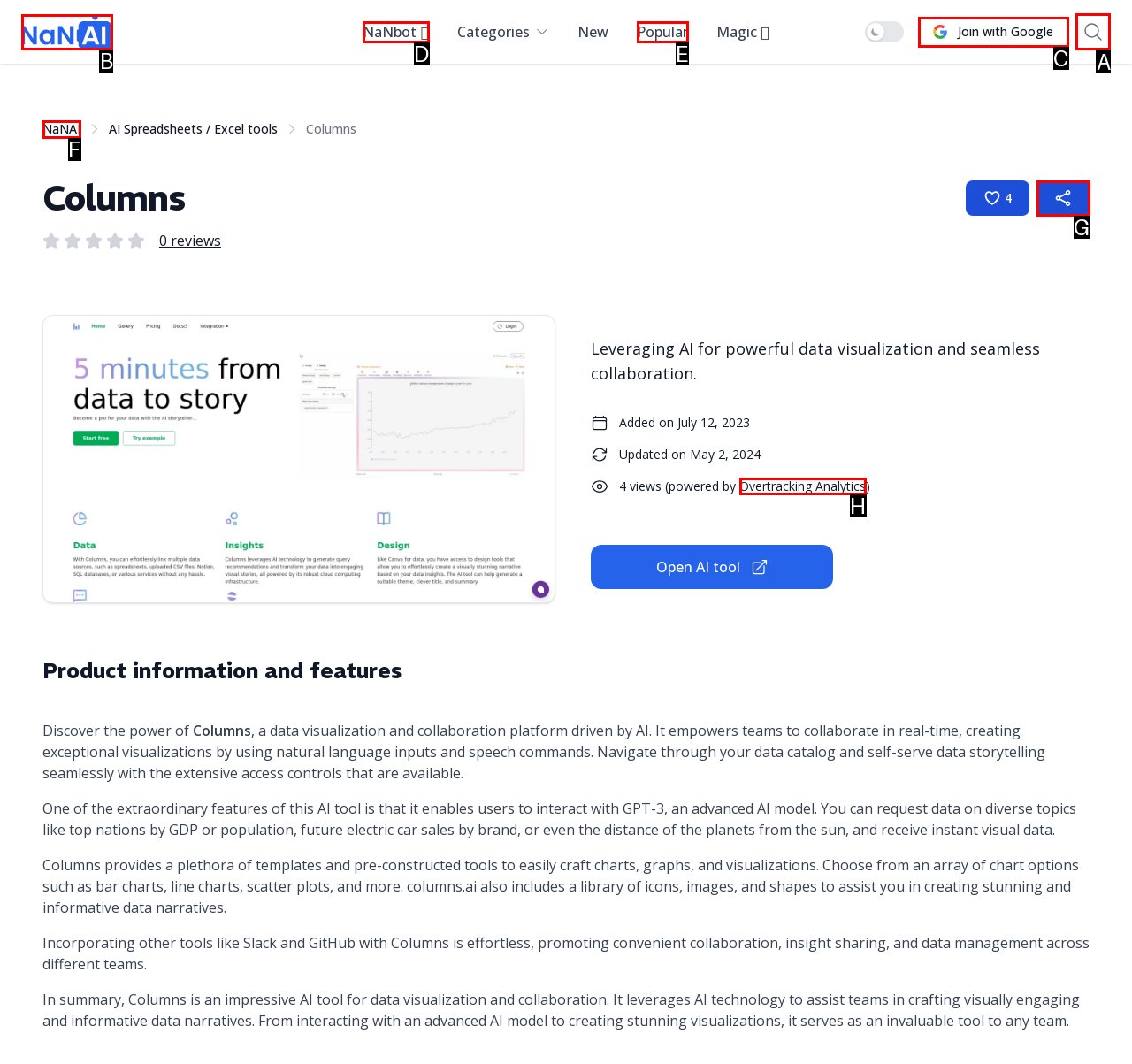For the given instruction: Open the search menu, determine which boxed UI element should be clicked. Answer with the letter of the corresponding option directly.

A